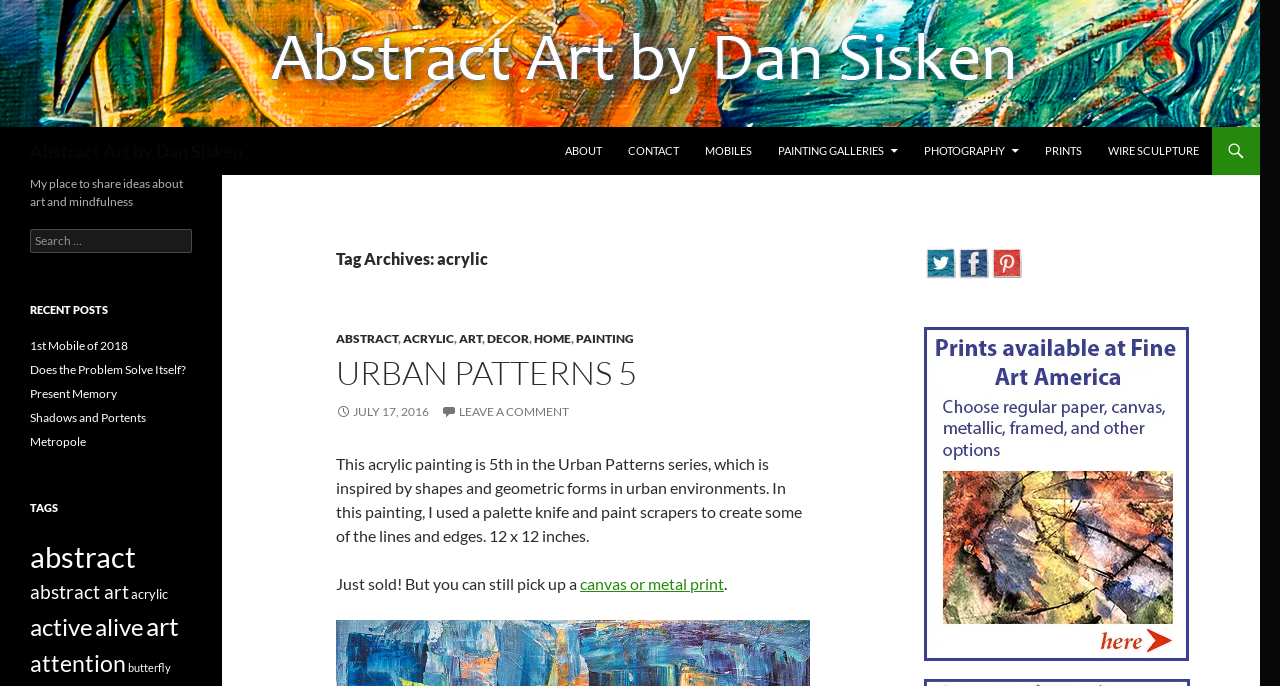Point out the bounding box coordinates of the section to click in order to follow this instruction: "Explore abstract art".

[0.262, 0.483, 0.355, 0.504]